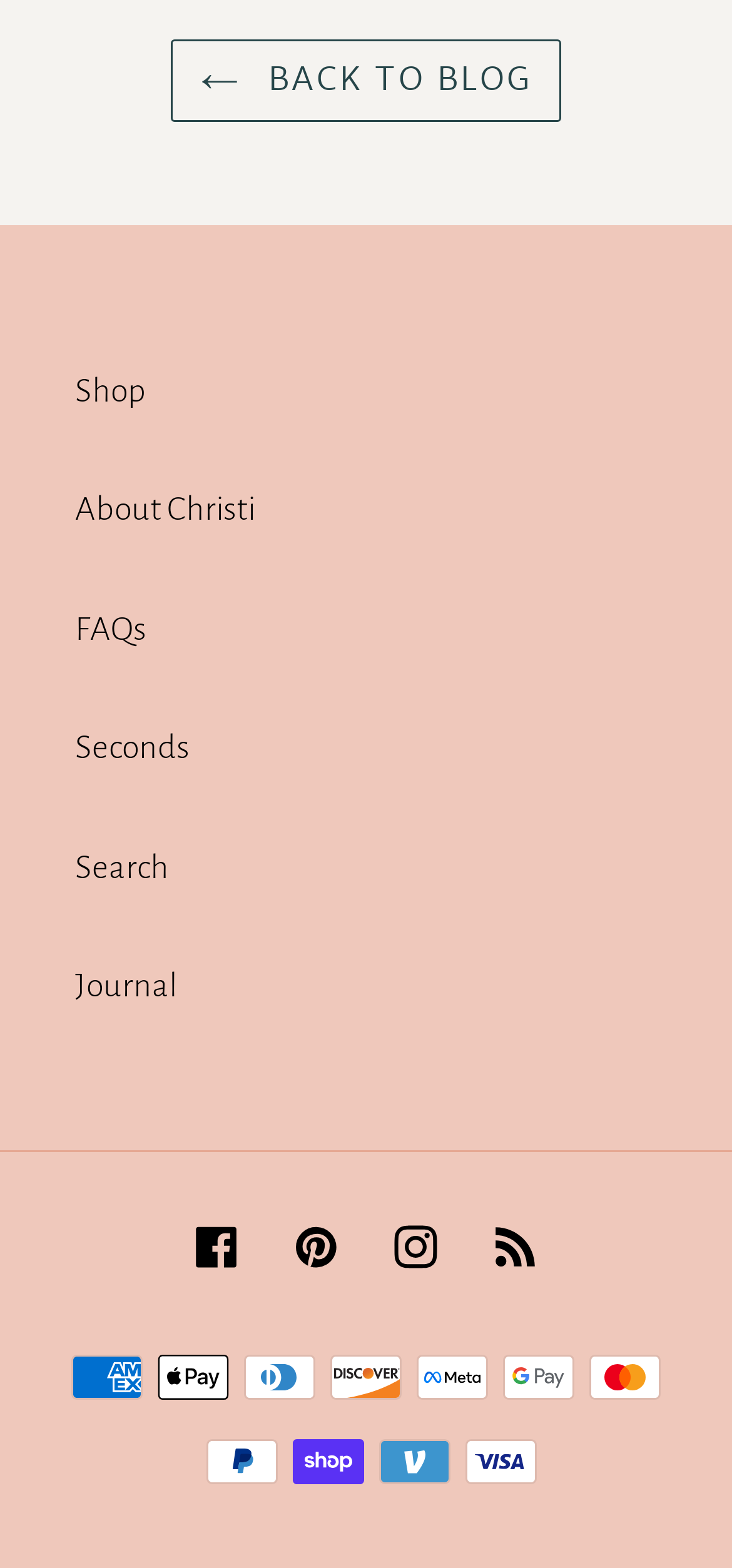Please identify the bounding box coordinates of the element that needs to be clicked to perform the following instruction: "search".

[0.103, 0.542, 0.231, 0.565]